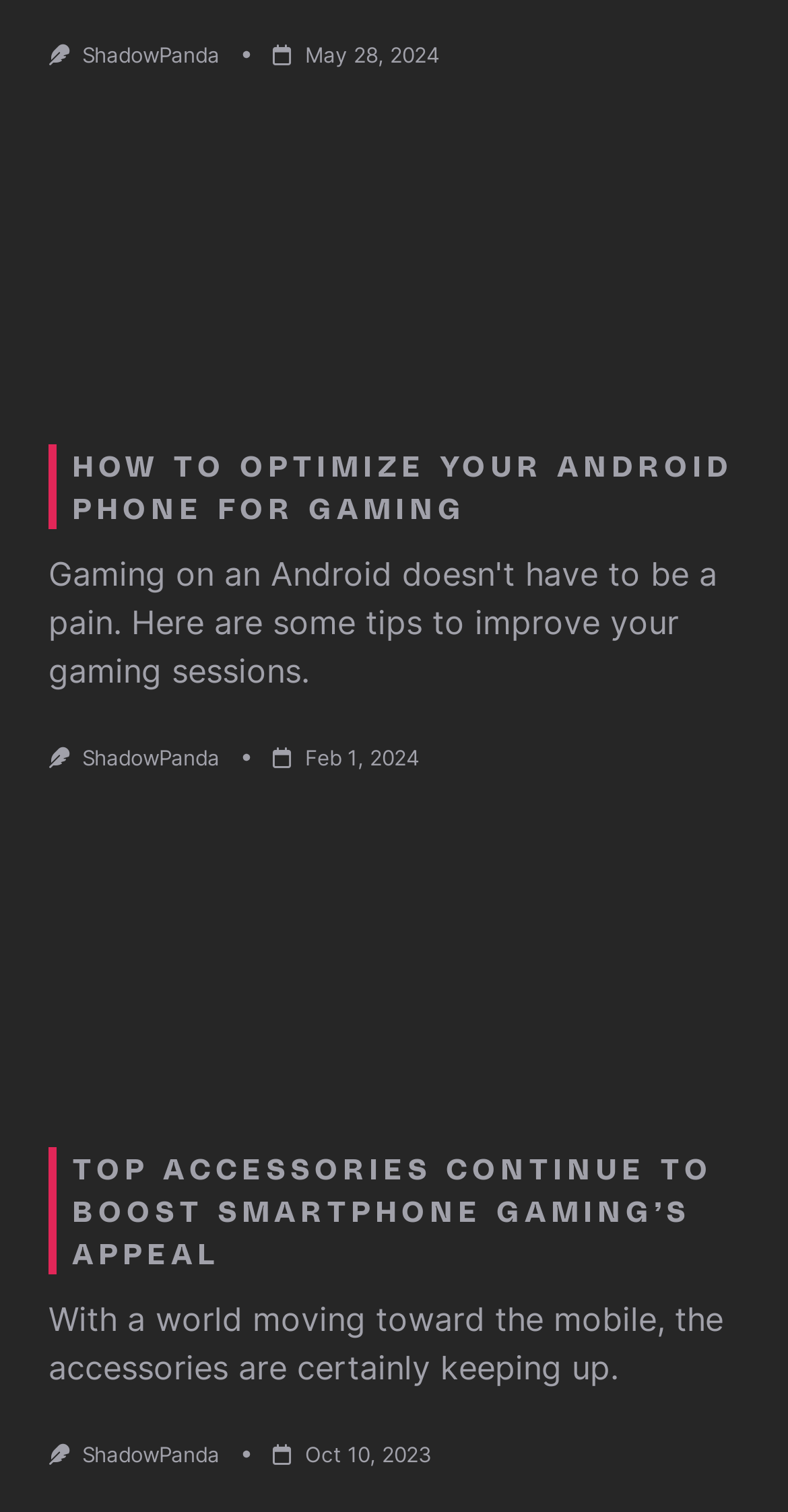What is the author of the articles?
Use the screenshot to answer the question with a single word or phrase.

ShadowPanda